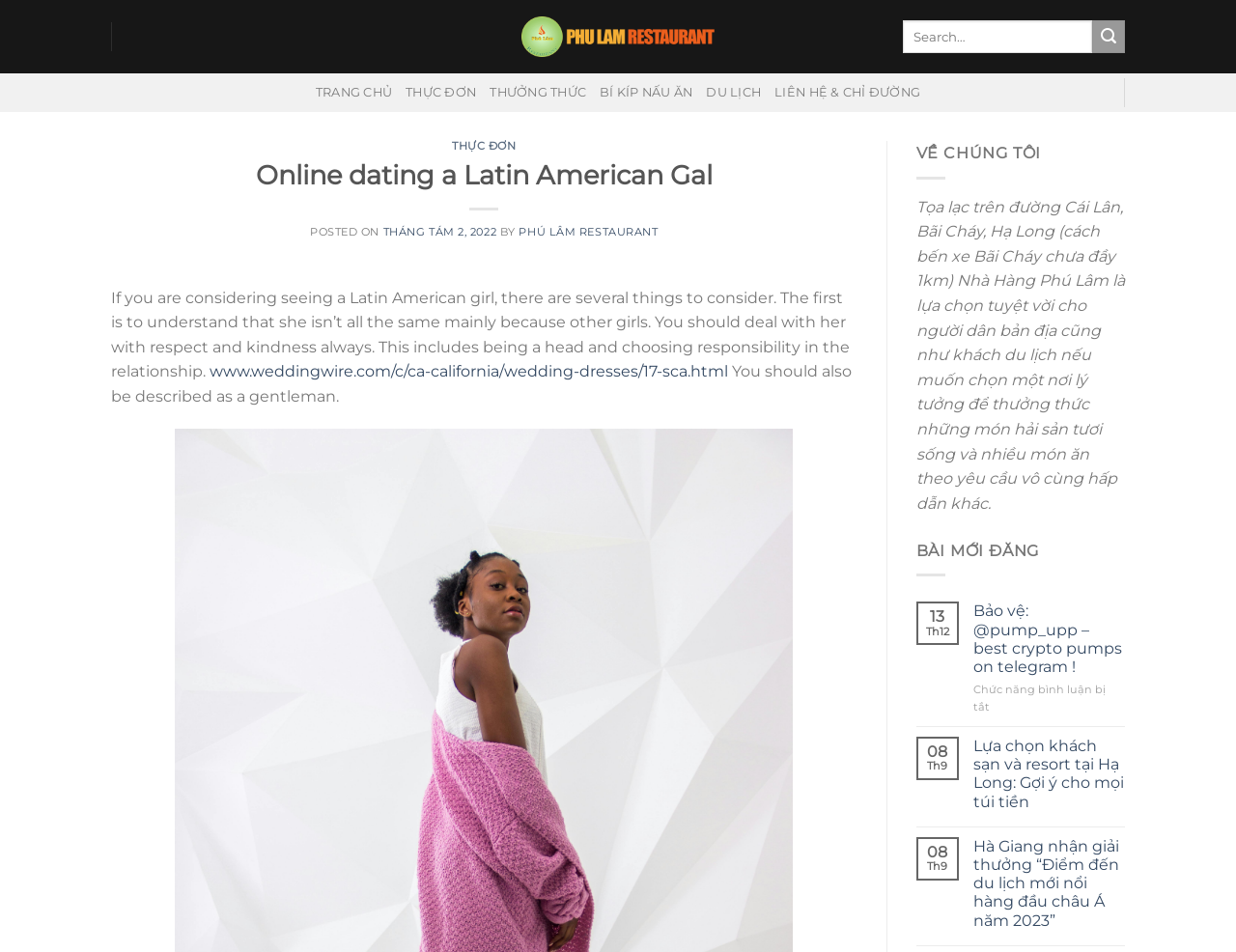Examine the image and give a thorough answer to the following question:
What is the name of the restaurant?

The name of the restaurant can be found in the top-left corner of the webpage, where it says 'Nhà Hàng Phú Lâm – Nhà hàng hải sản, các món đặc sản vùng miền uy tín Hạ Long'.